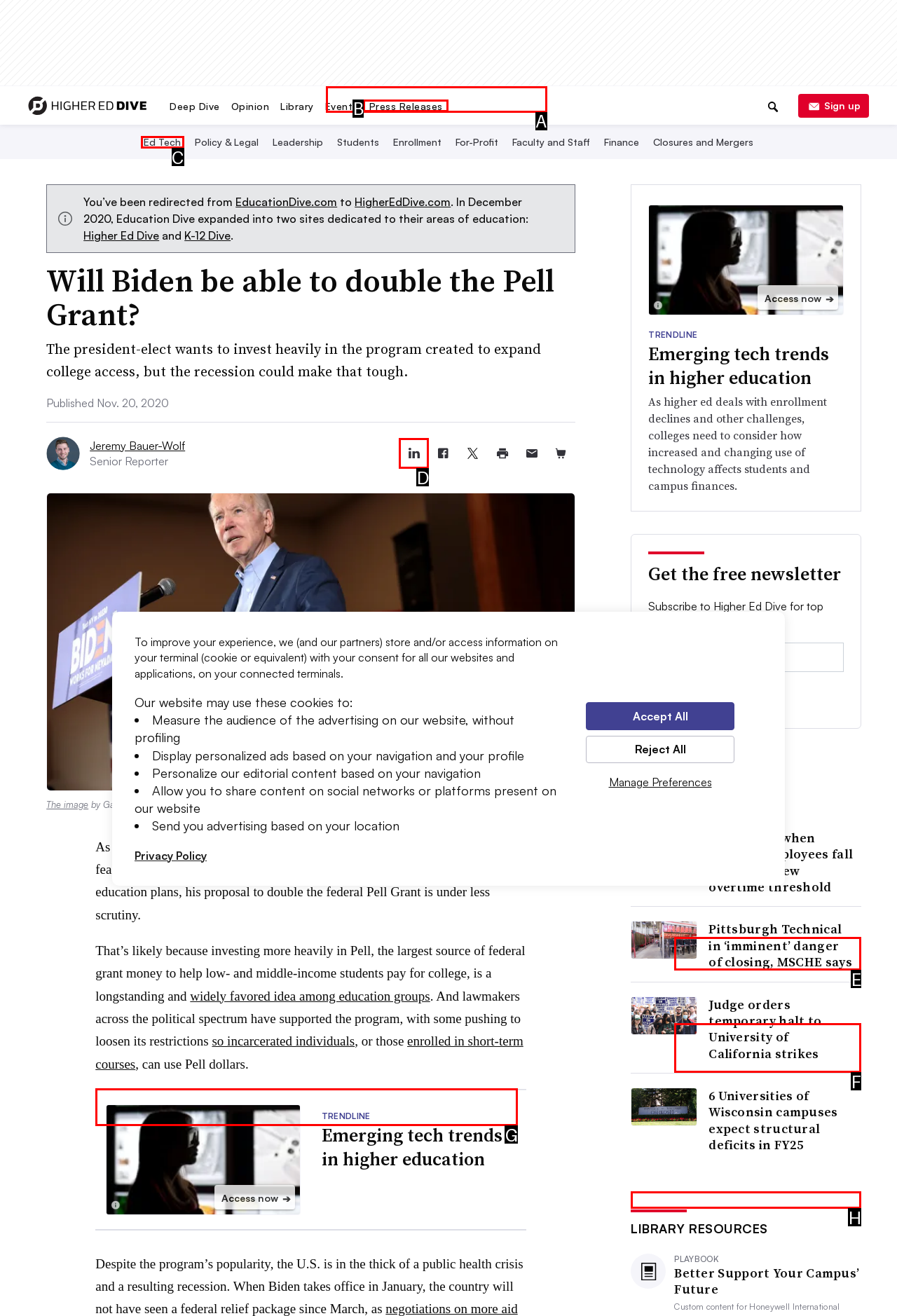Decide which UI element to click to accomplish the task: Share article to Linkedin
Respond with the corresponding option letter.

D